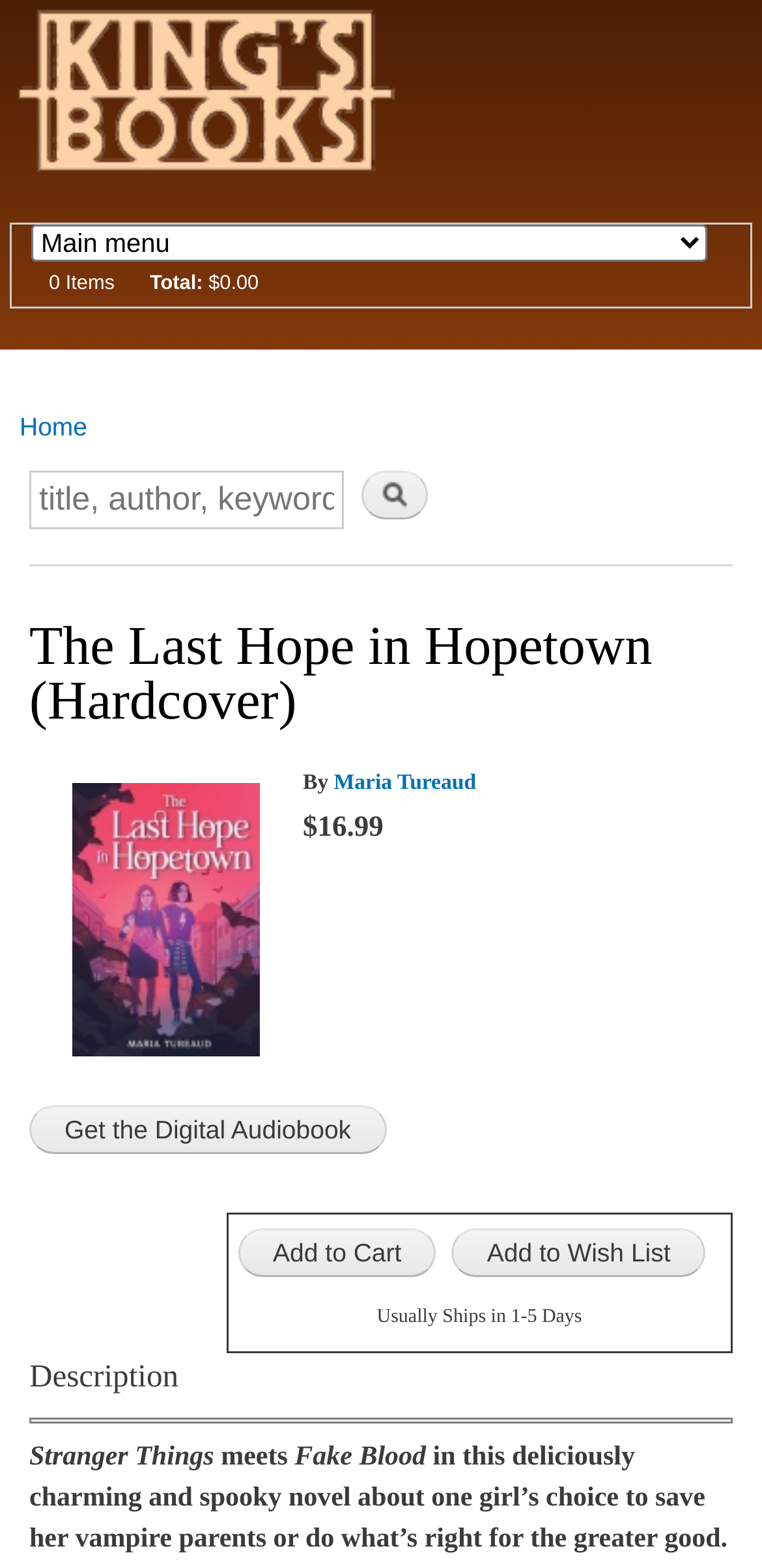Provide the bounding box coordinates of the area you need to click to execute the following instruction: "Click on 'Open Car Transporter Trailer'".

None